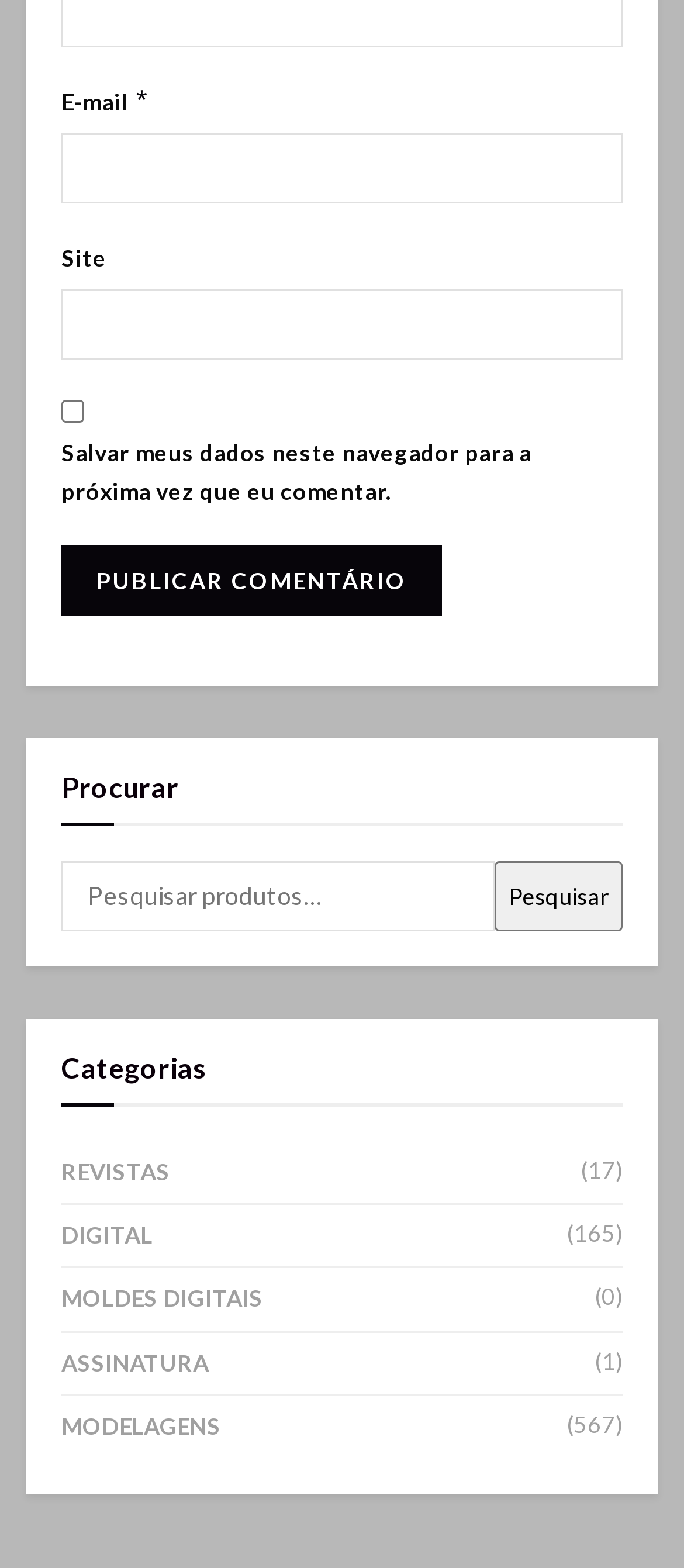Extract the bounding box for the UI element that matches this description: "MOLDES DIGITAIS".

[0.09, 0.805, 0.385, 0.844]